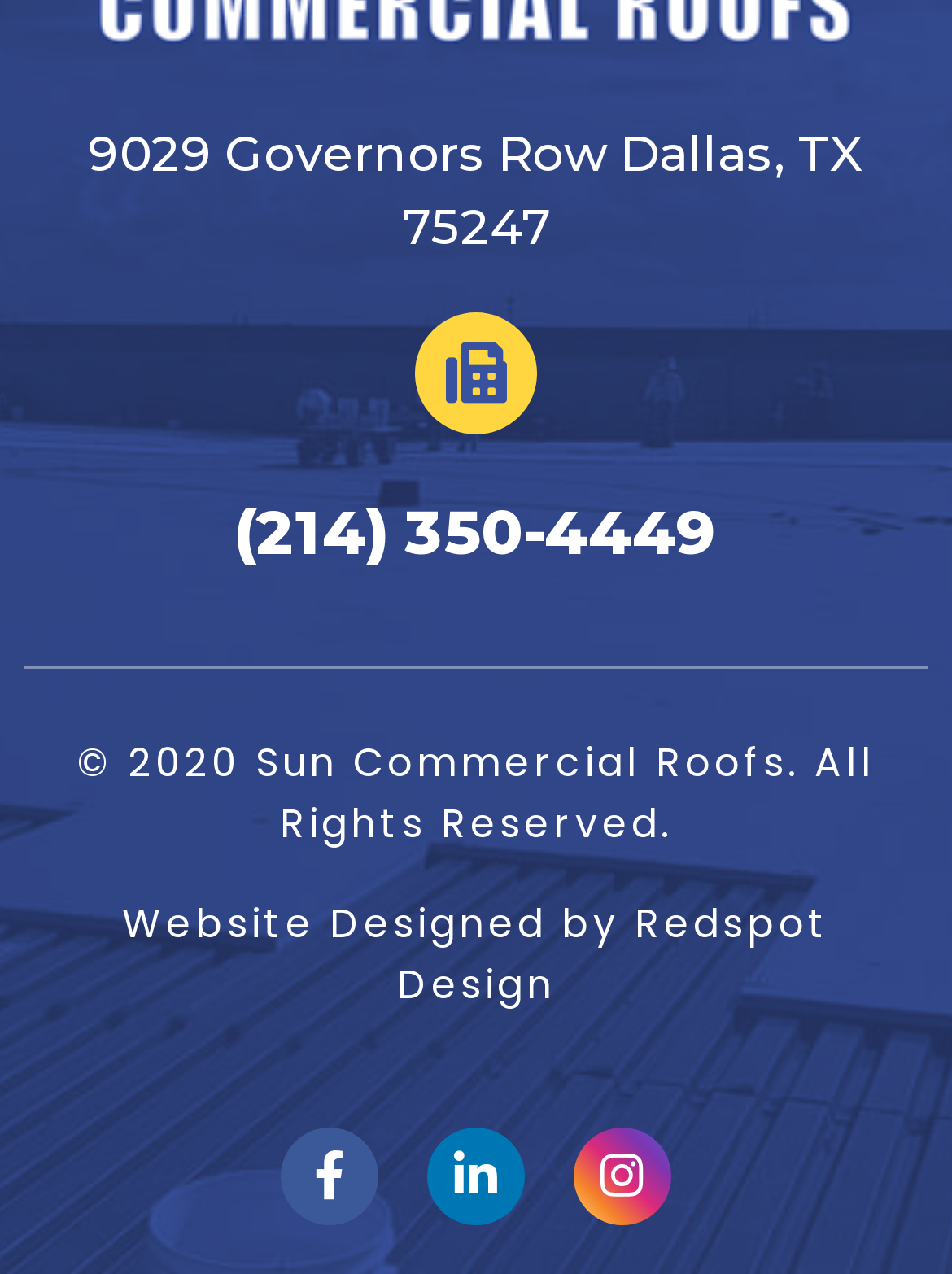Can you find the bounding box coordinates for the UI element given this description: "Facebook-f"? Provide the coordinates as four float numbers between 0 and 1: [left, top, right, bottom].

[0.295, 0.884, 0.397, 0.961]